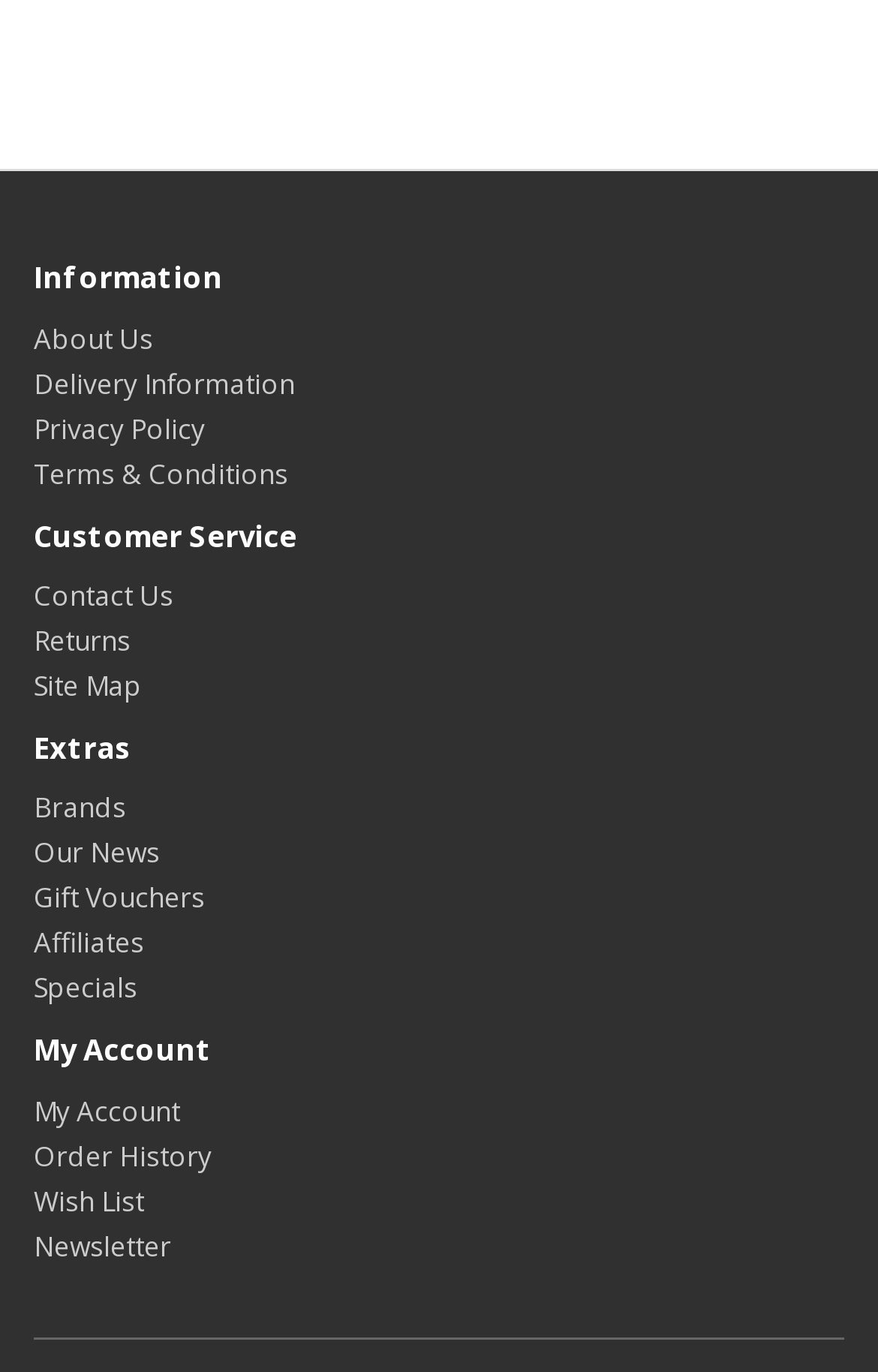Highlight the bounding box coordinates of the element that should be clicked to carry out the following instruction: "Check delivery information". The coordinates must be given as four float numbers ranging from 0 to 1, i.e., [left, top, right, bottom].

[0.038, 0.265, 0.336, 0.293]